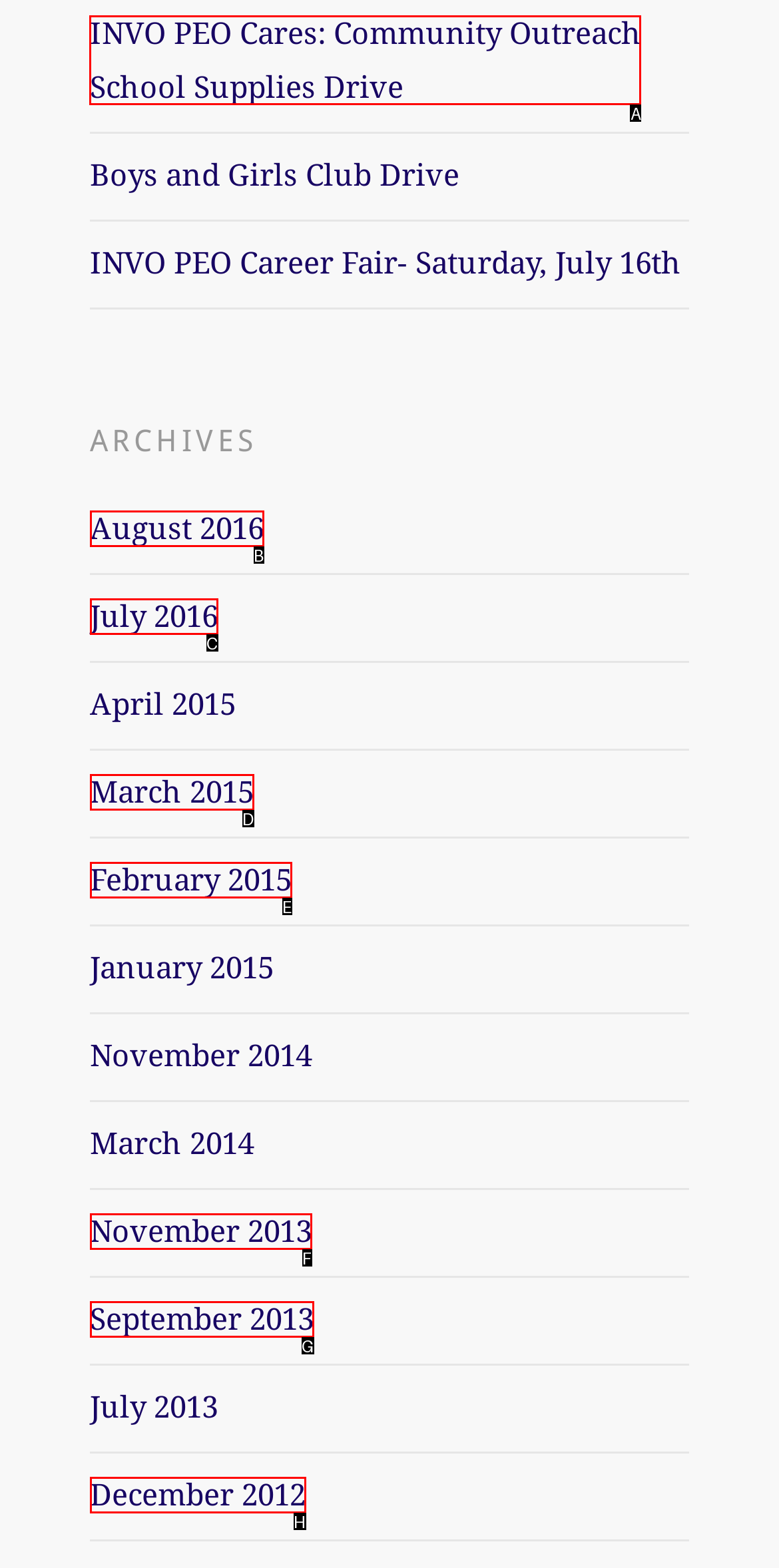Select the appropriate HTML element to click for the following task: Click 'Will this help my music career?'
Answer with the letter of the selected option from the given choices directly.

None